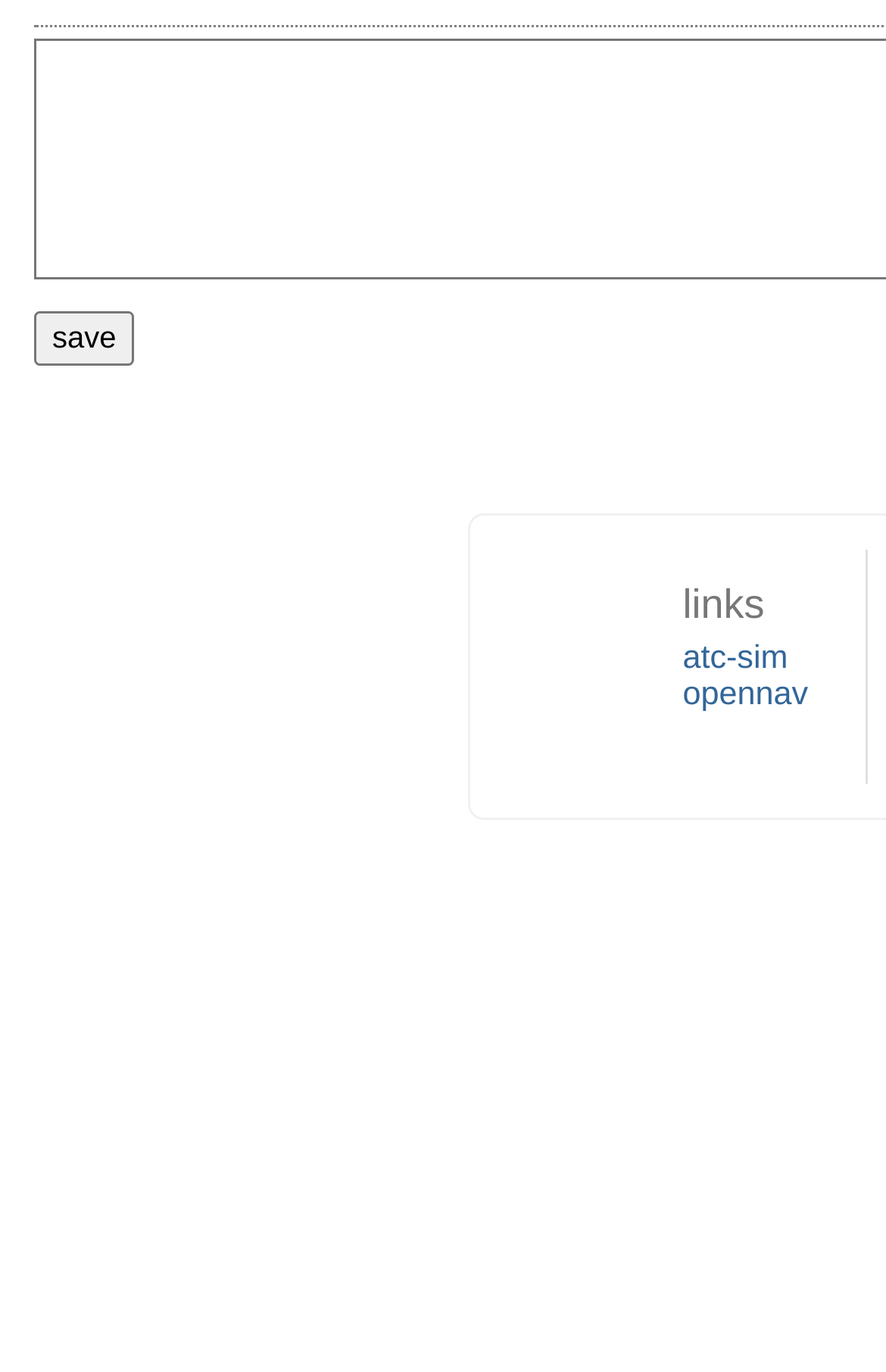Using the description: "atc-sim", determine the UI element's bounding box coordinates. Ensure the coordinates are in the format of four float numbers between 0 and 1, i.e., [left, top, right, bottom].

[0.77, 0.468, 0.889, 0.494]